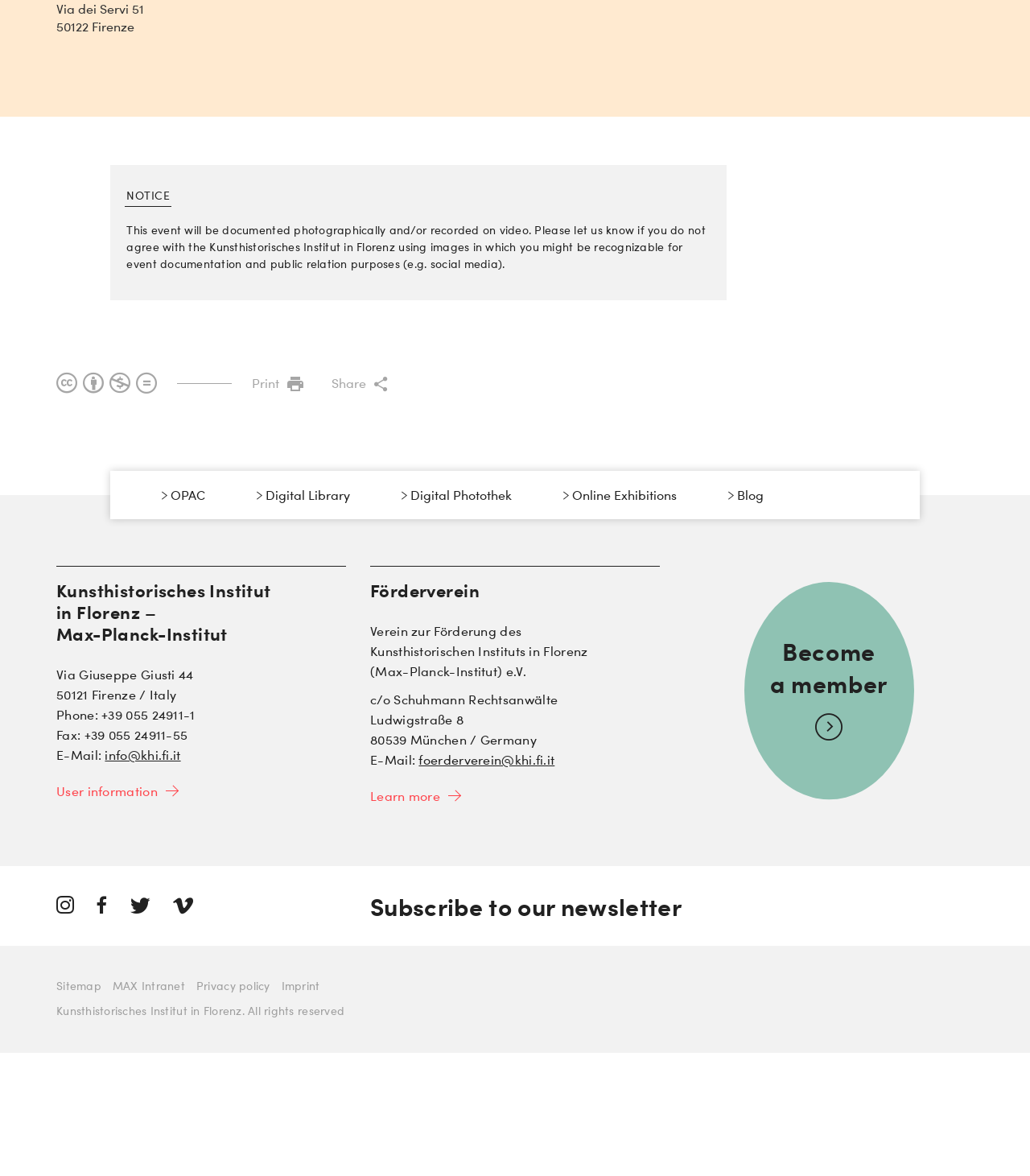Please find the bounding box coordinates for the clickable element needed to perform this instruction: "Subscribe to the newsletter".

[0.359, 0.807, 0.662, 0.841]